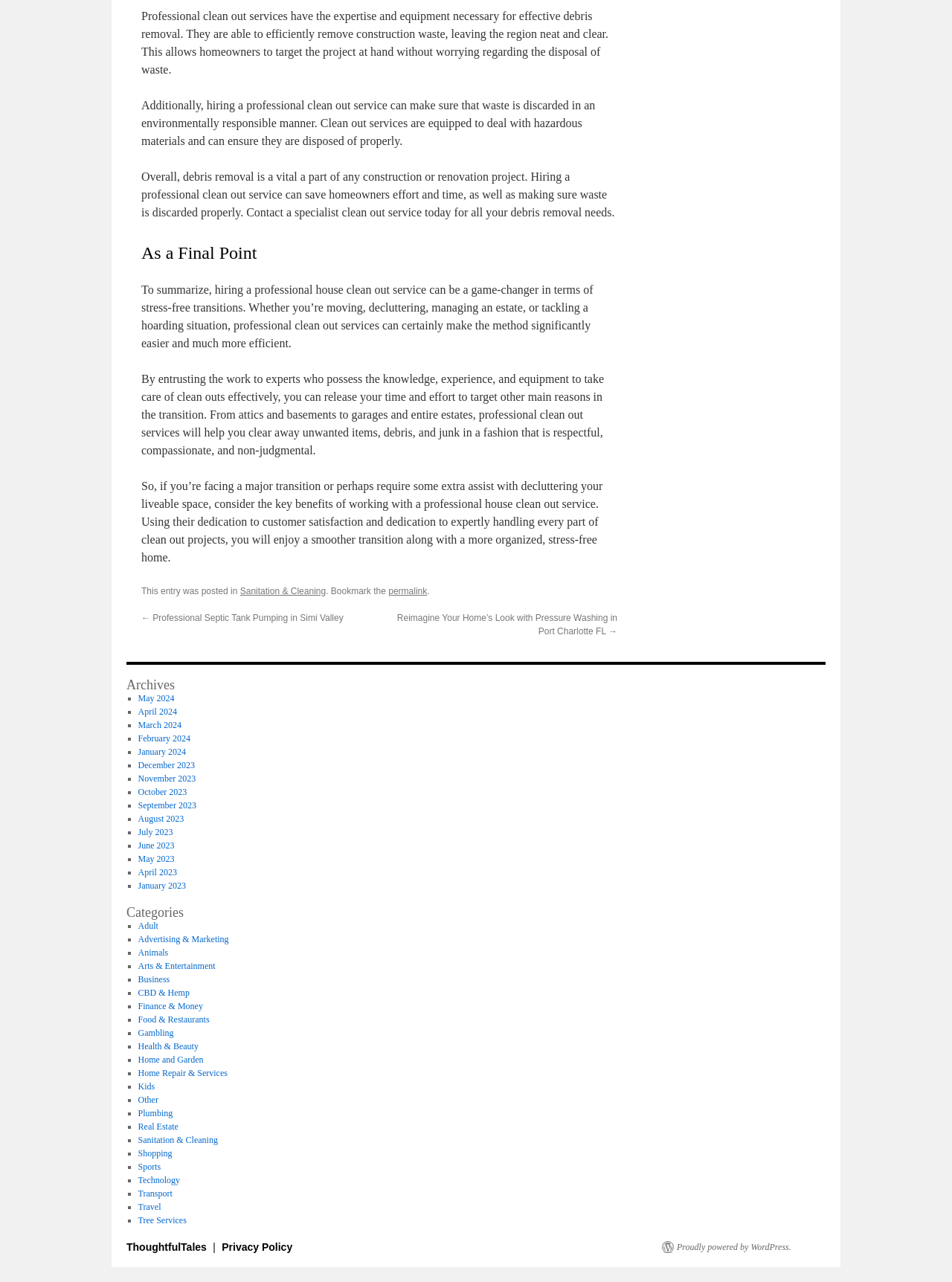Please find the bounding box coordinates in the format (top-left x, top-left y, bottom-right x, bottom-right y) for the given element description. Ensure the coordinates are floating point numbers between 0 and 1. Description: Home Repair & Services

[0.145, 0.833, 0.239, 0.841]